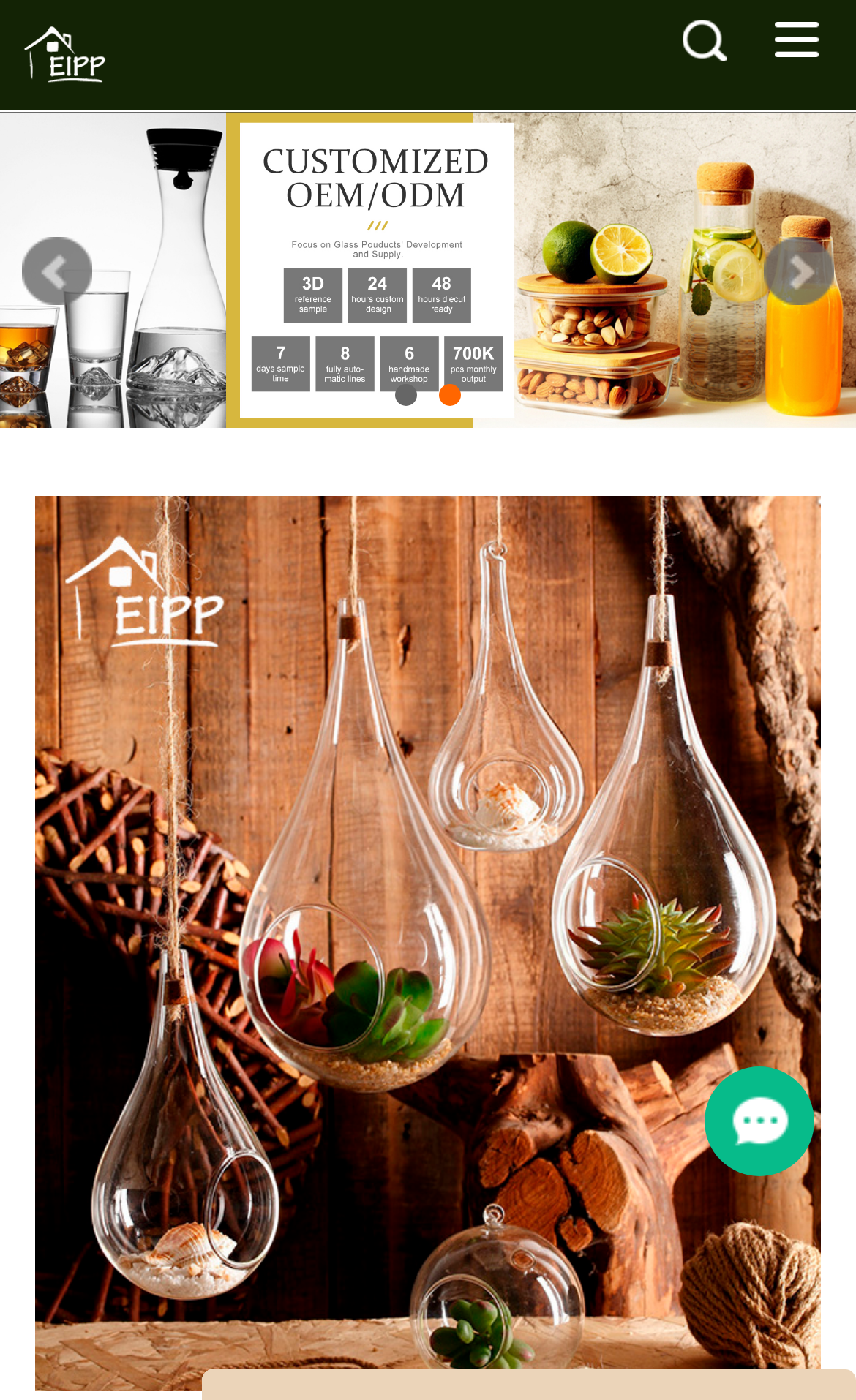What is the company name?
Answer the question with a single word or phrase, referring to the image.

EIPP INT'L CO., LTD